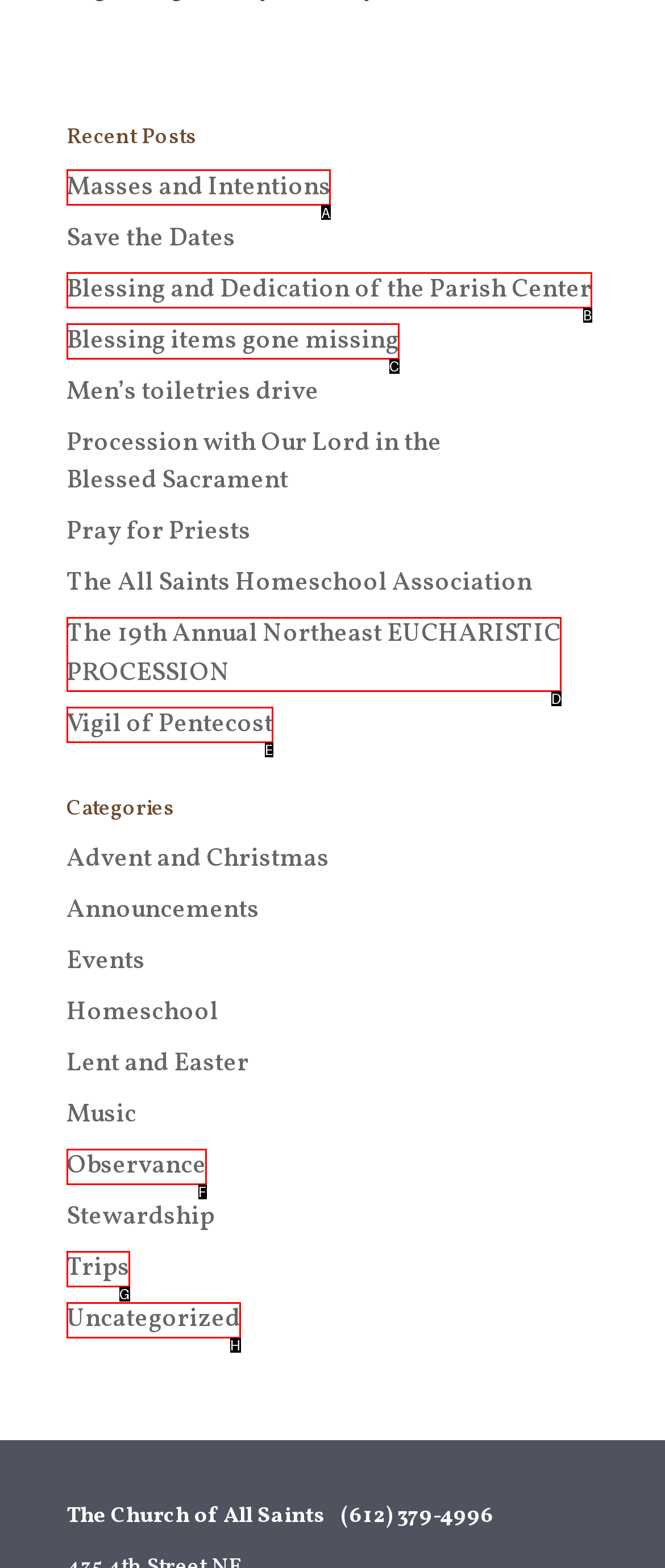Determine which HTML element should be clicked to carry out the following task: Click on 'Masses and Intentions' Respond with the letter of the appropriate option.

A